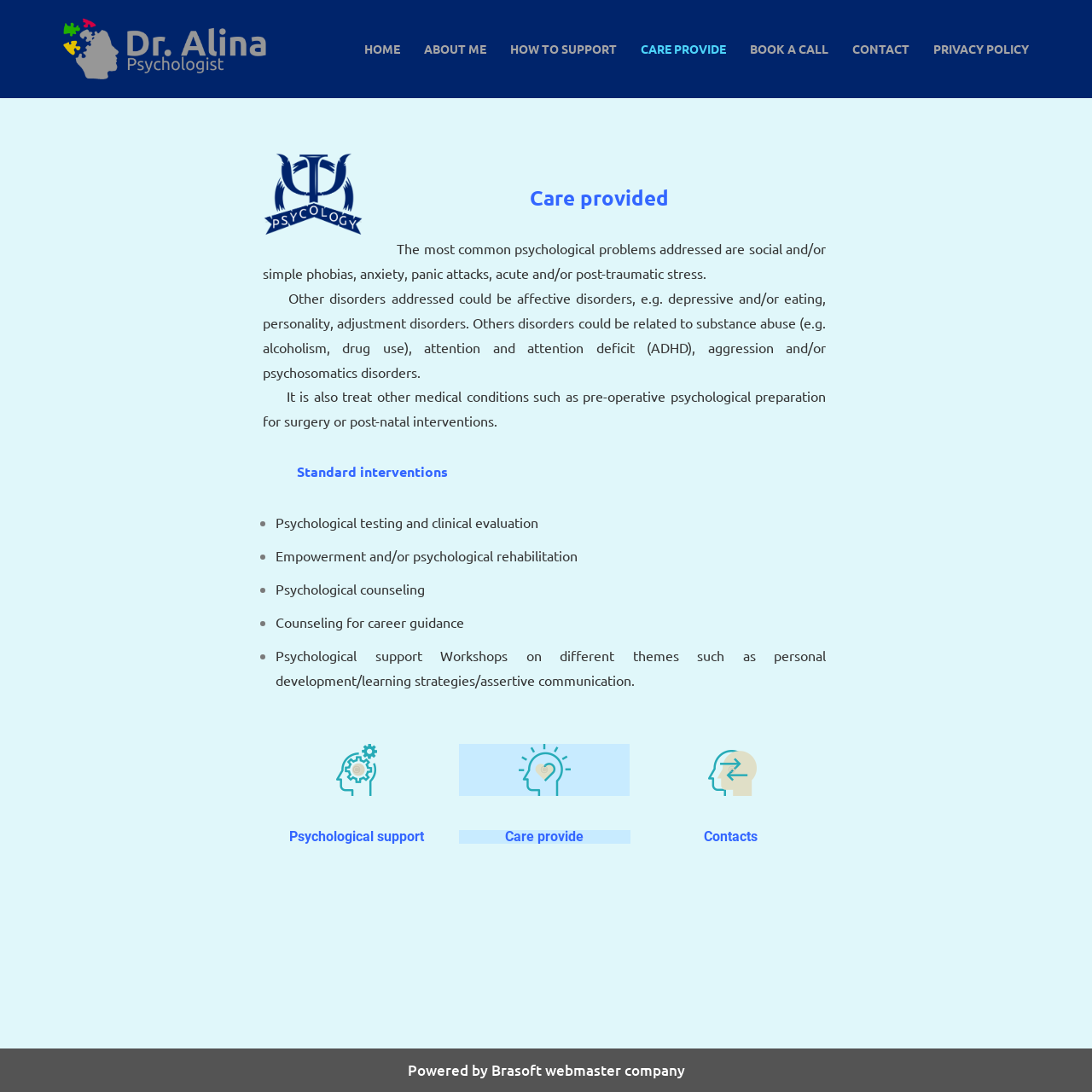Please find the bounding box coordinates of the element that needs to be clicked to perform the following instruction: "Click on the 'Contacts' link". The bounding box coordinates should be four float numbers between 0 and 1, represented as [left, top, right, bottom].

[0.644, 0.758, 0.693, 0.773]